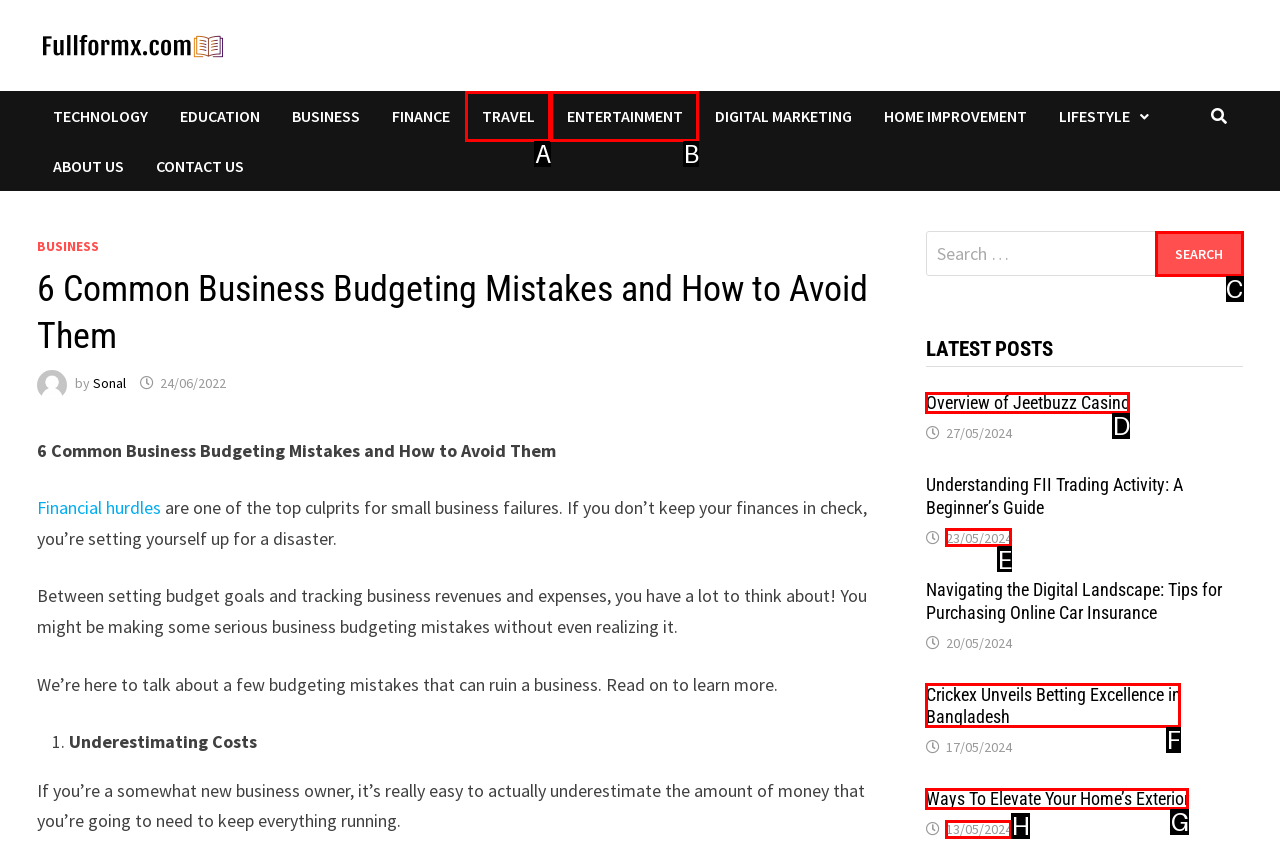Identify the option that corresponds to the description: parent_node: Search for: value="Search" 
Provide the letter of the matching option from the available choices directly.

C